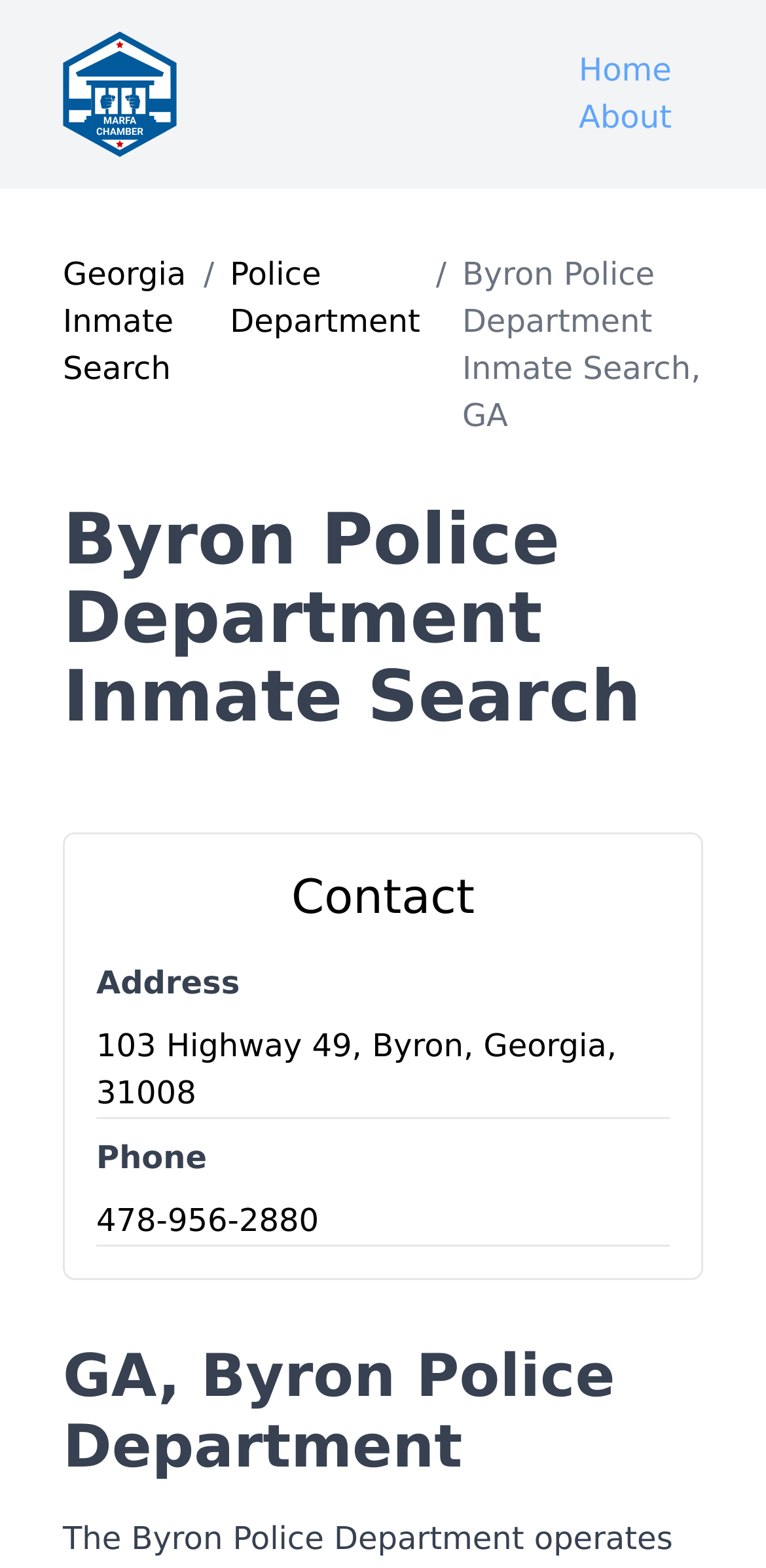Please find and report the primary heading text from the webpage.

Byron Police Department Inmate Search